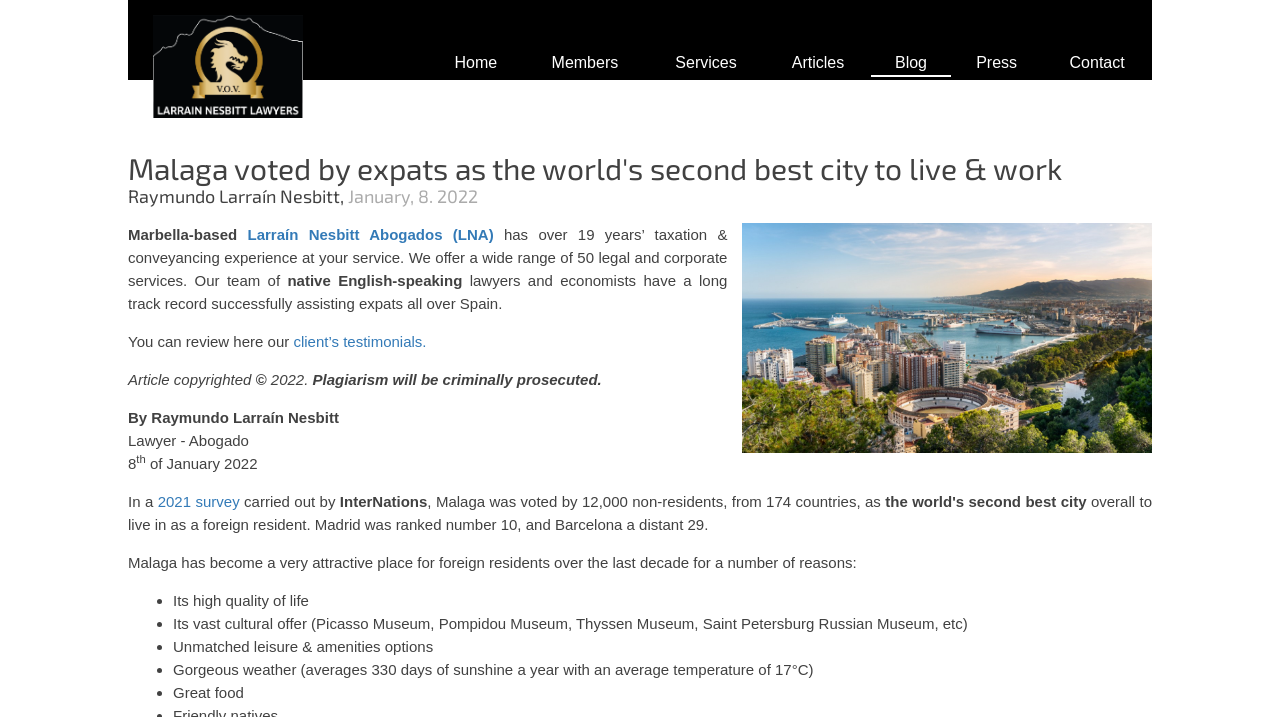Respond with a single word or phrase for the following question: 
What is the average temperature in Malaga?

17°C